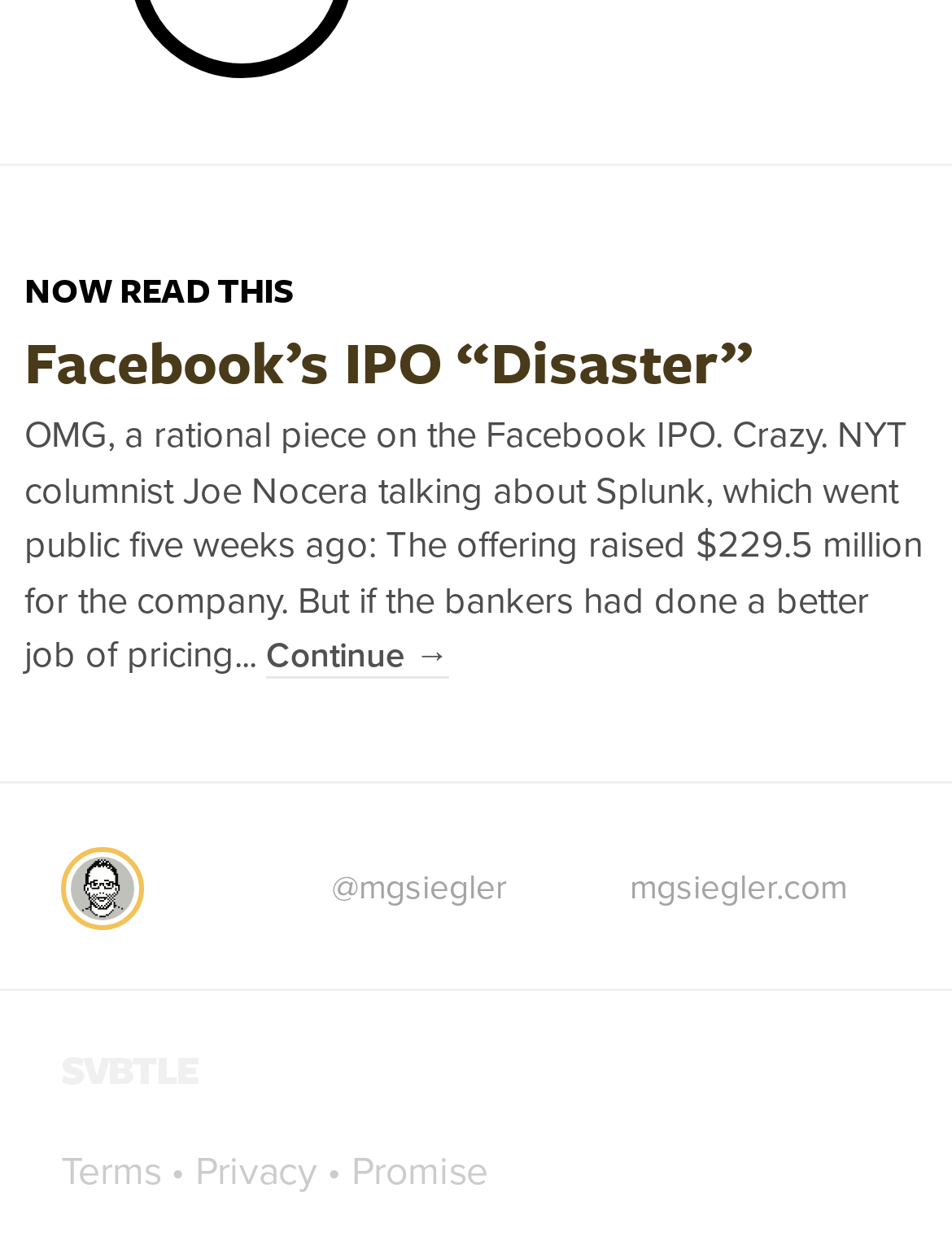How many links are there in the footer?
Use the image to answer the question with a single word or phrase.

4